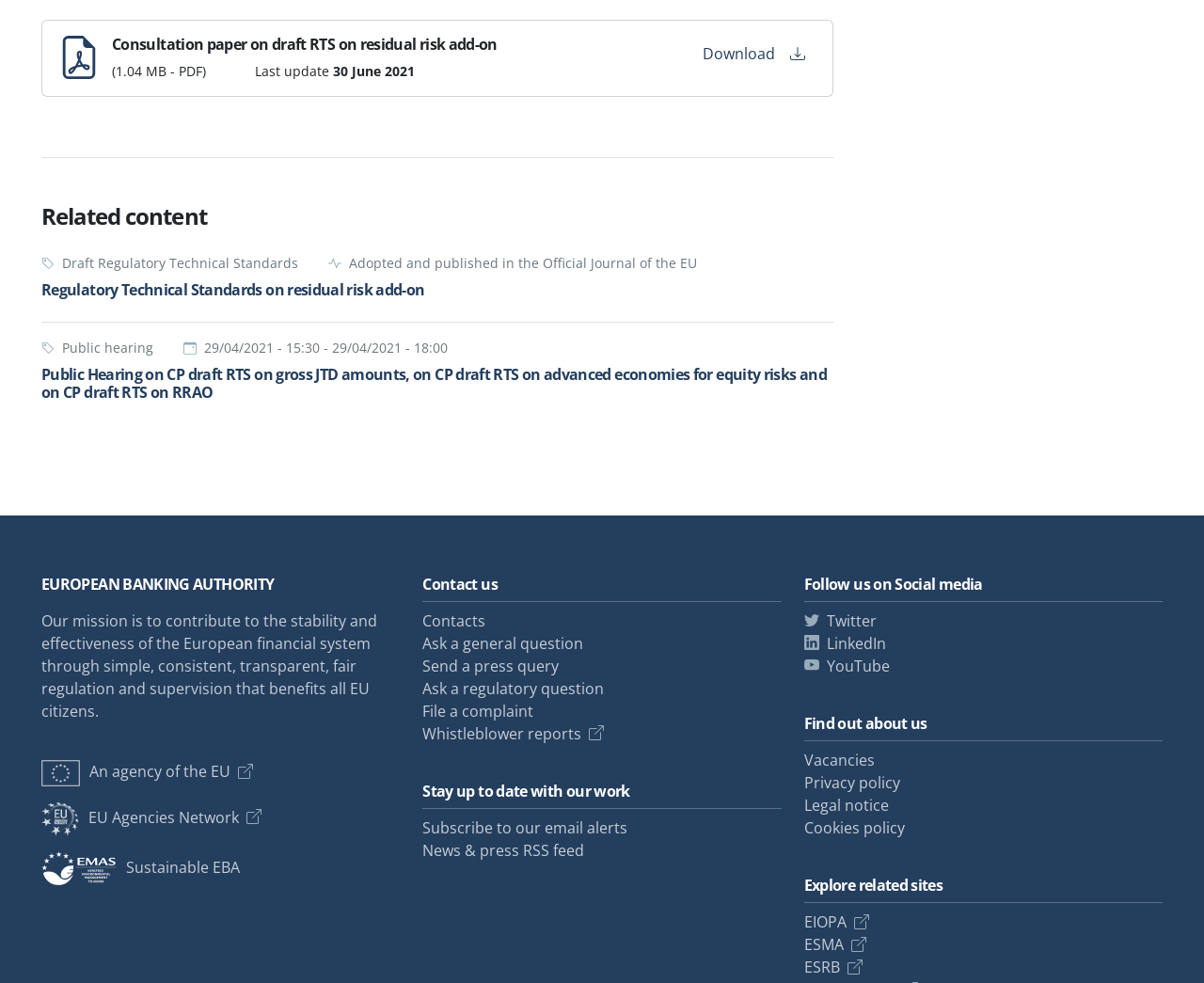Highlight the bounding box coordinates of the region I should click on to meet the following instruction: "Download the consultation paper".

[0.573, 0.036, 0.679, 0.073]